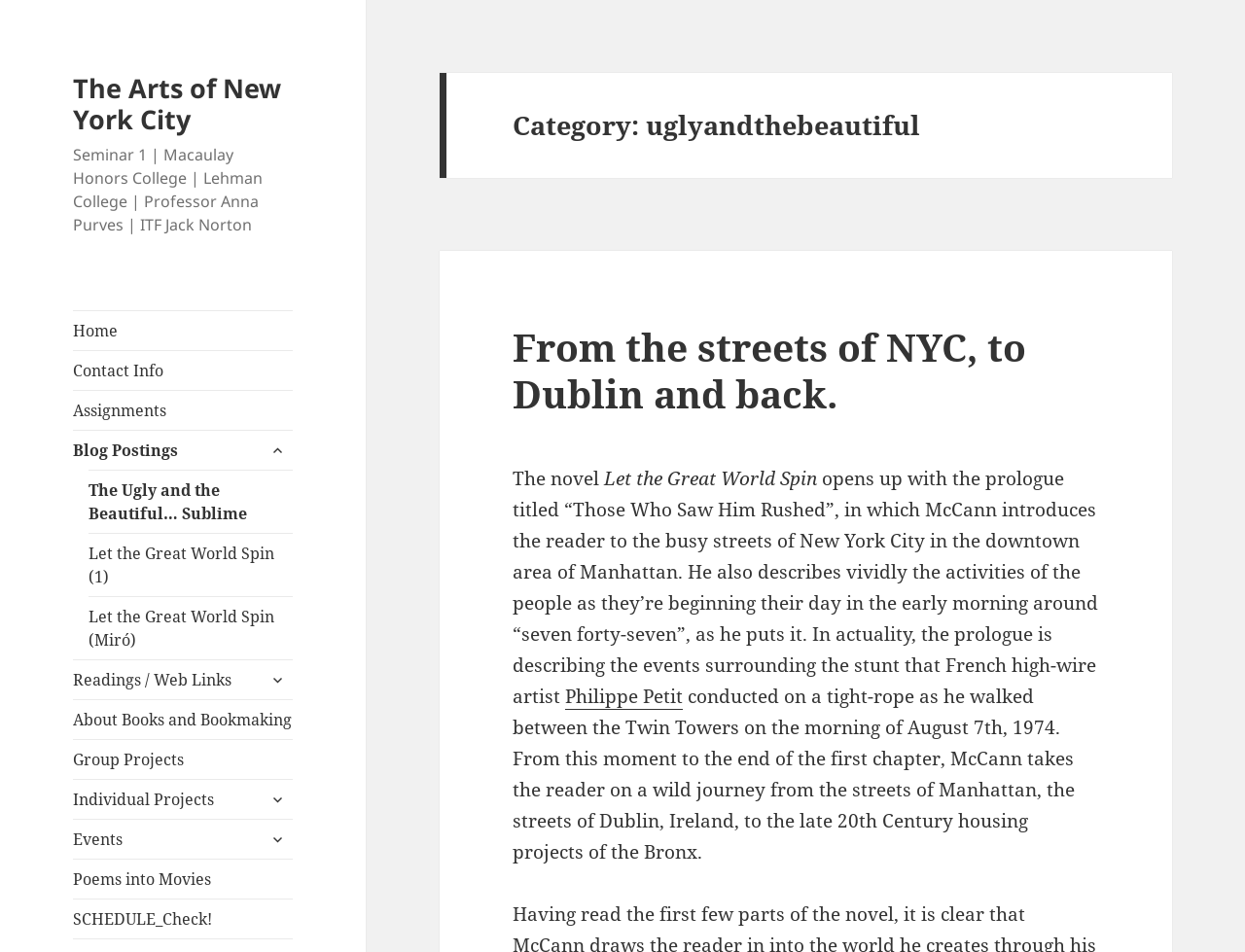Identify the bounding box of the UI component described as: "alt="ad_wong.jpg (468×60)"".

None